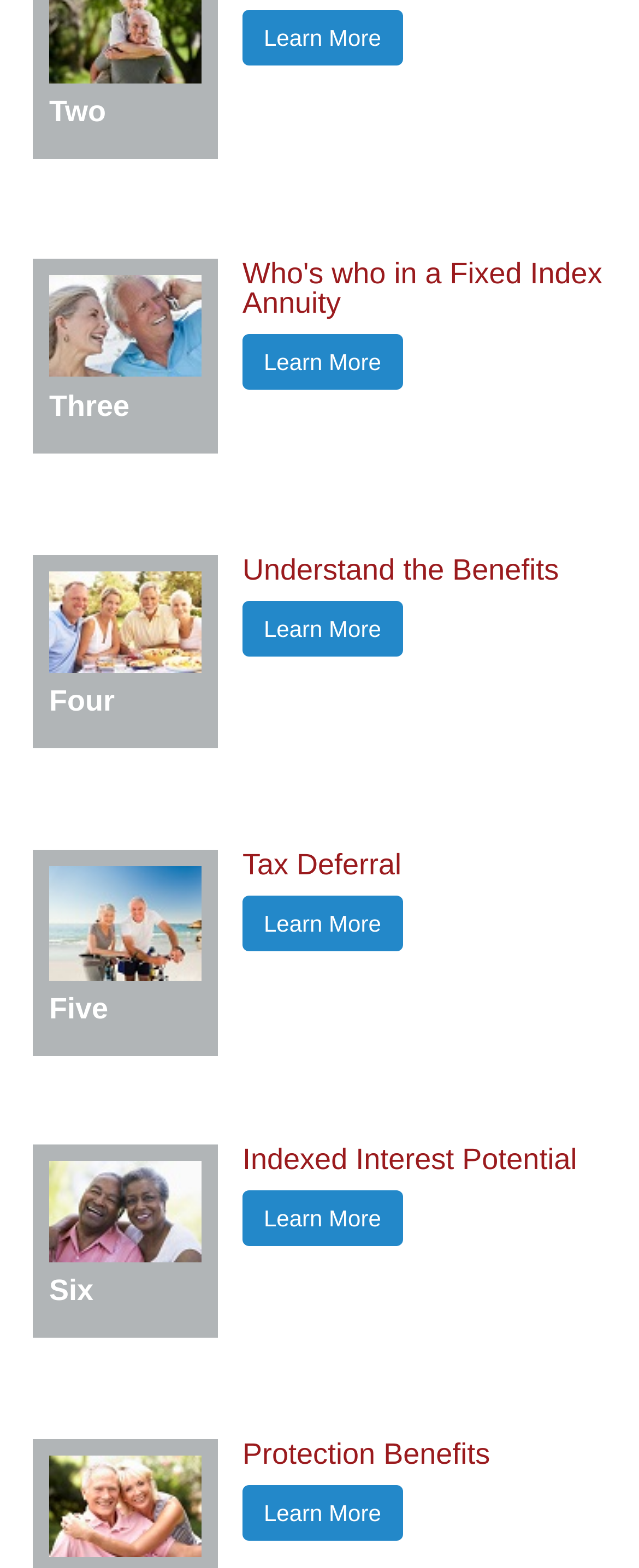What is the text of the first heading?
Based on the screenshot, respond with a single word or phrase.

Two